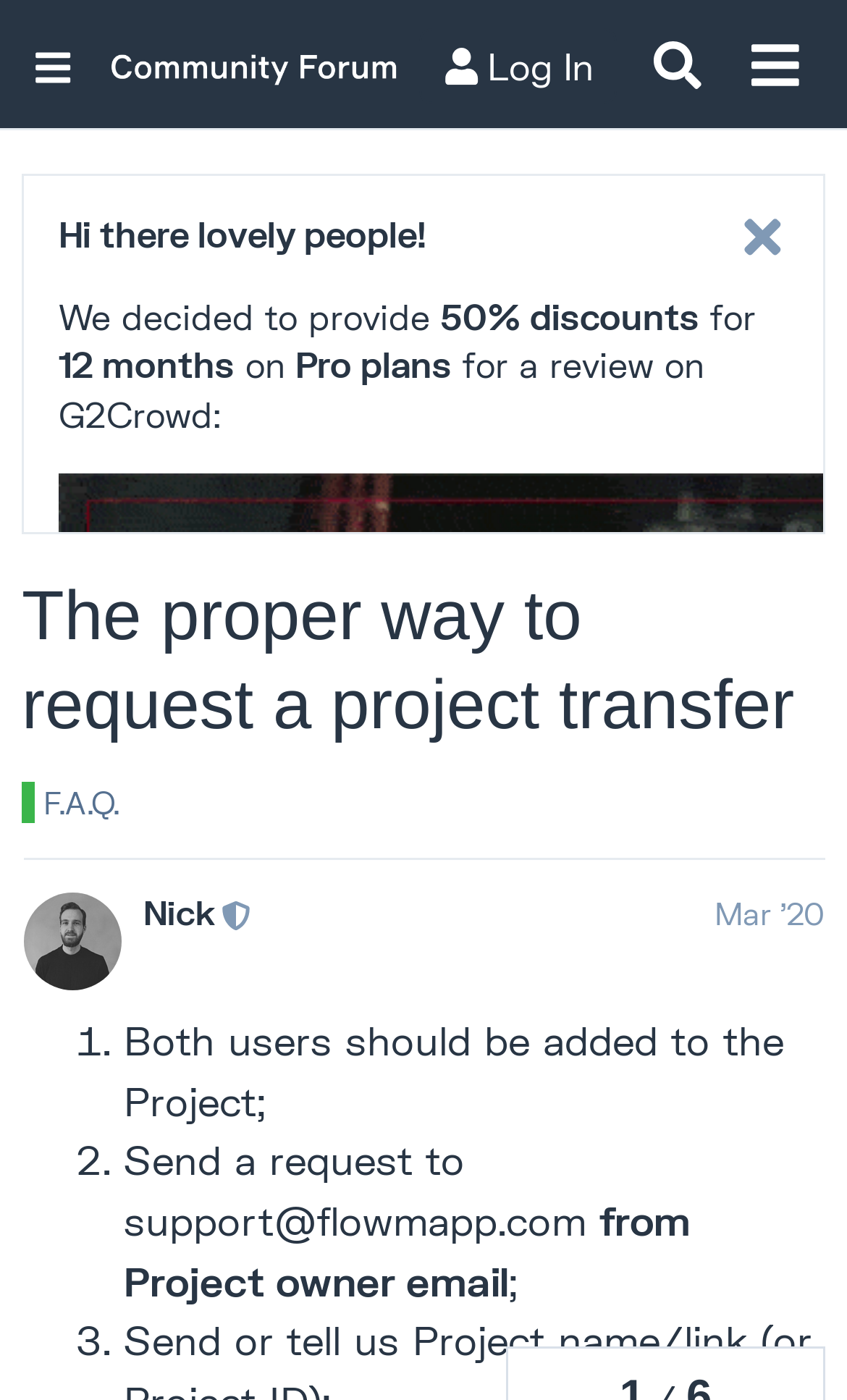Show me the bounding box coordinates of the clickable region to achieve the task as per the instruction: "Search for something".

[0.742, 0.011, 0.858, 0.08]